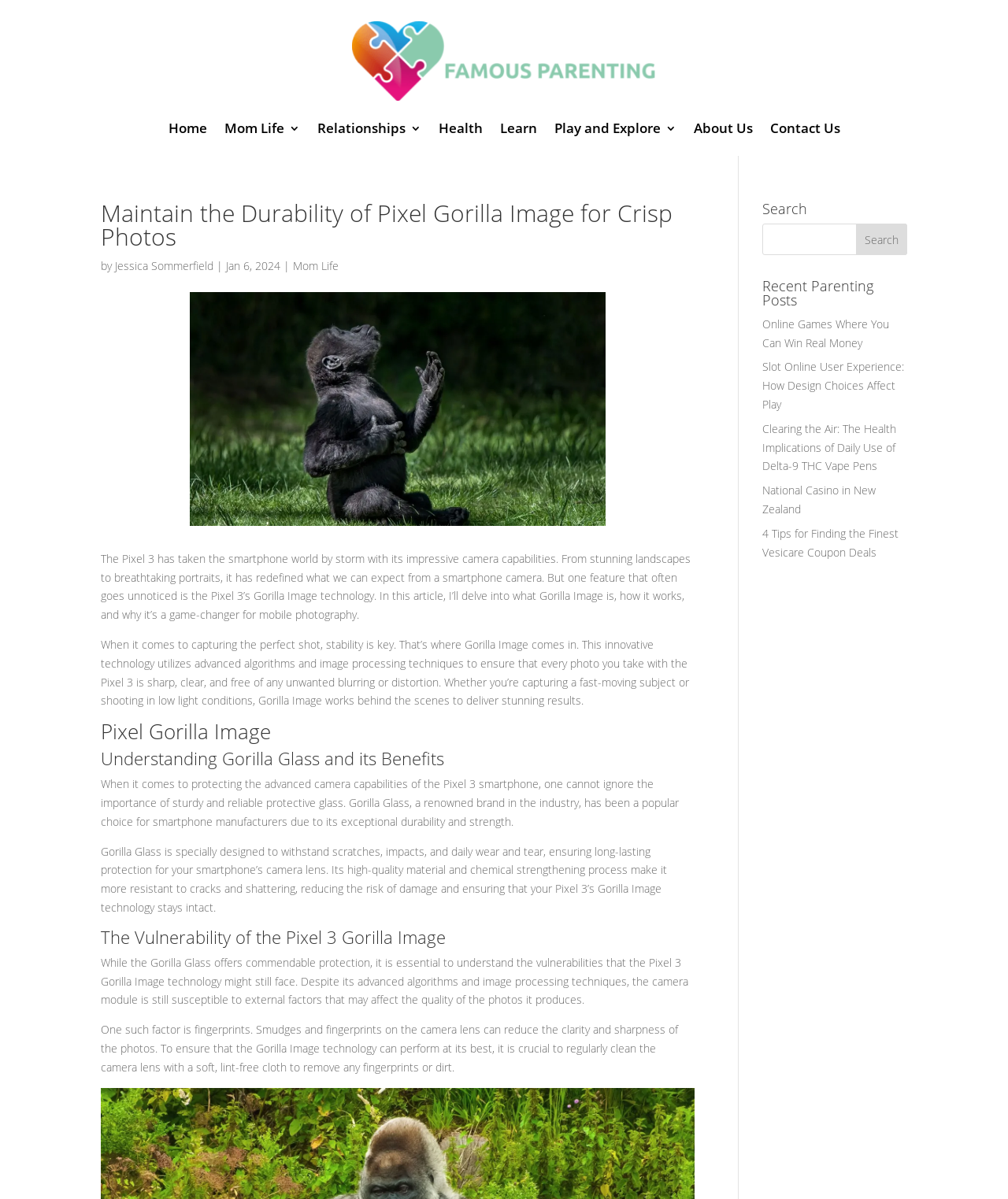What can affect the quality of photos taken with the Pixel 3?
Please give a detailed answer to the question using the information shown in the image.

I found what can affect the quality of photos taken with the Pixel 3 by reading the text that discusses the vulnerabilities of the Pixel 3 Gorilla Image technology. The text states that 'fingerprints on the camera lens can reduce the clarity and sharpness of the photos.' This suggests that fingerprints on the camera lens can affect the quality of photos taken with the Pixel 3.